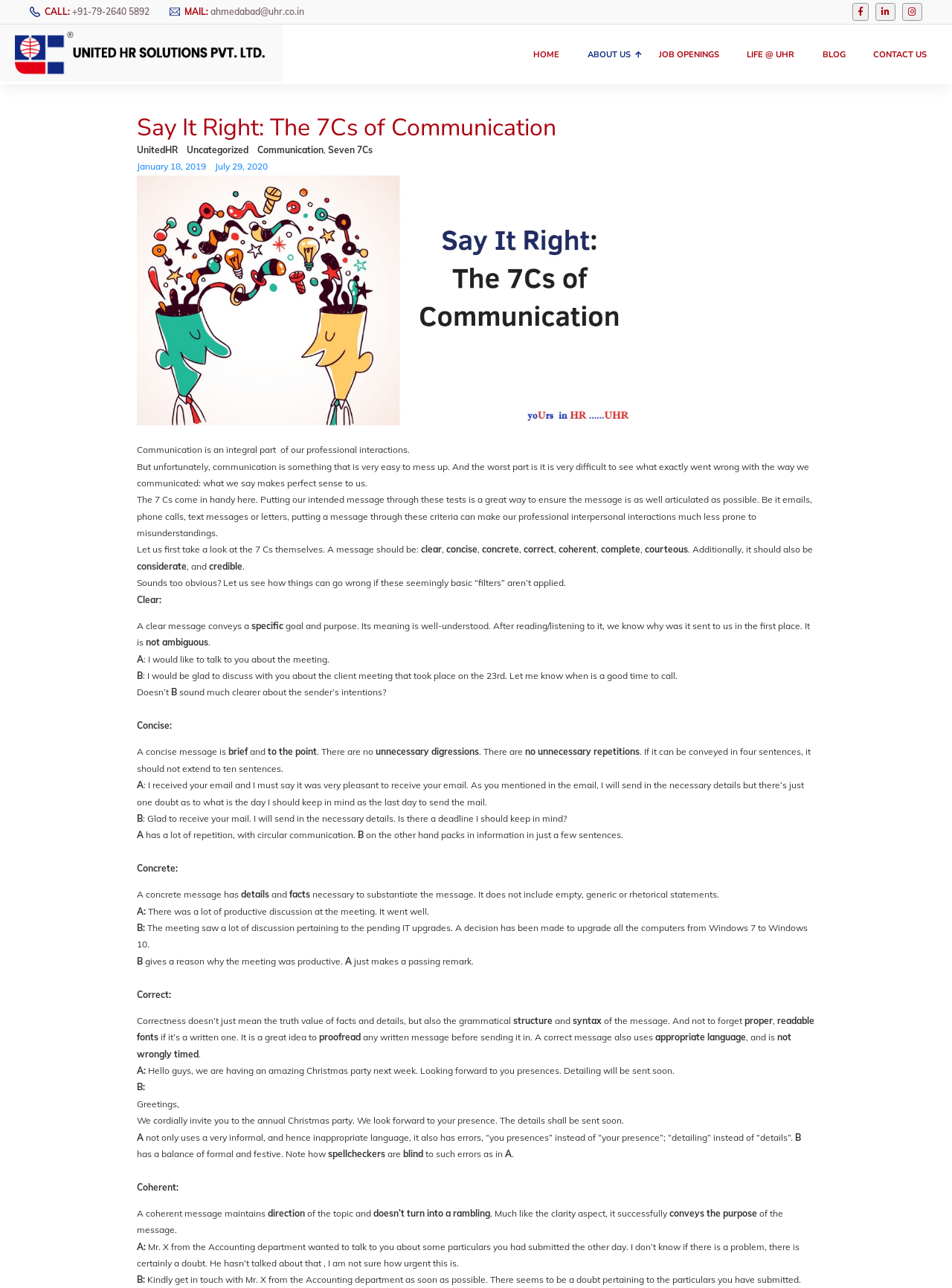Can you show the bounding box coordinates of the region to click on to complete the task described in the instruction: "Download MLBB Mod Menu No Ban"?

None